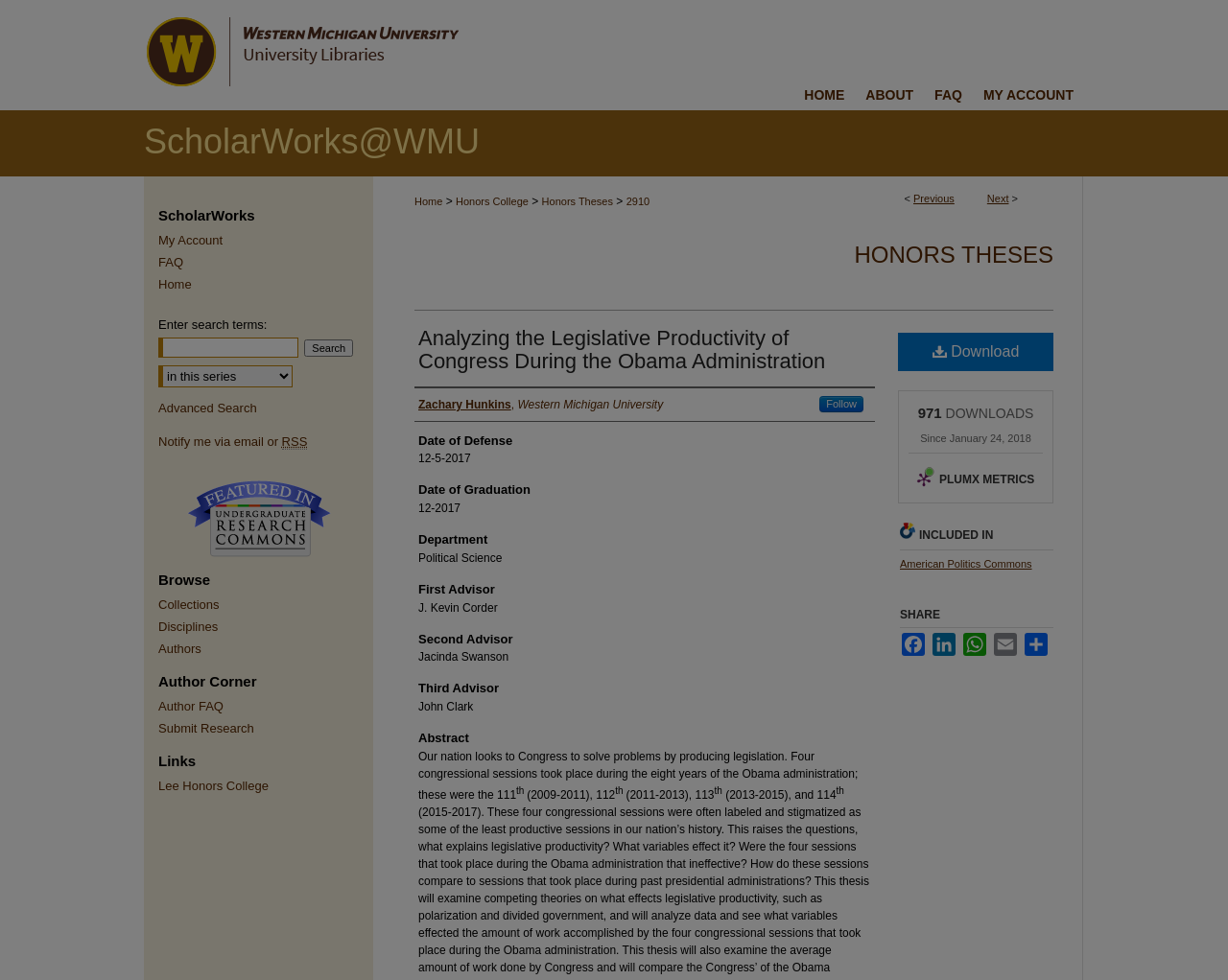Who is the author of the thesis?
Using the information from the image, give a concise answer in one word or a short phrase.

Zachary Hunkins